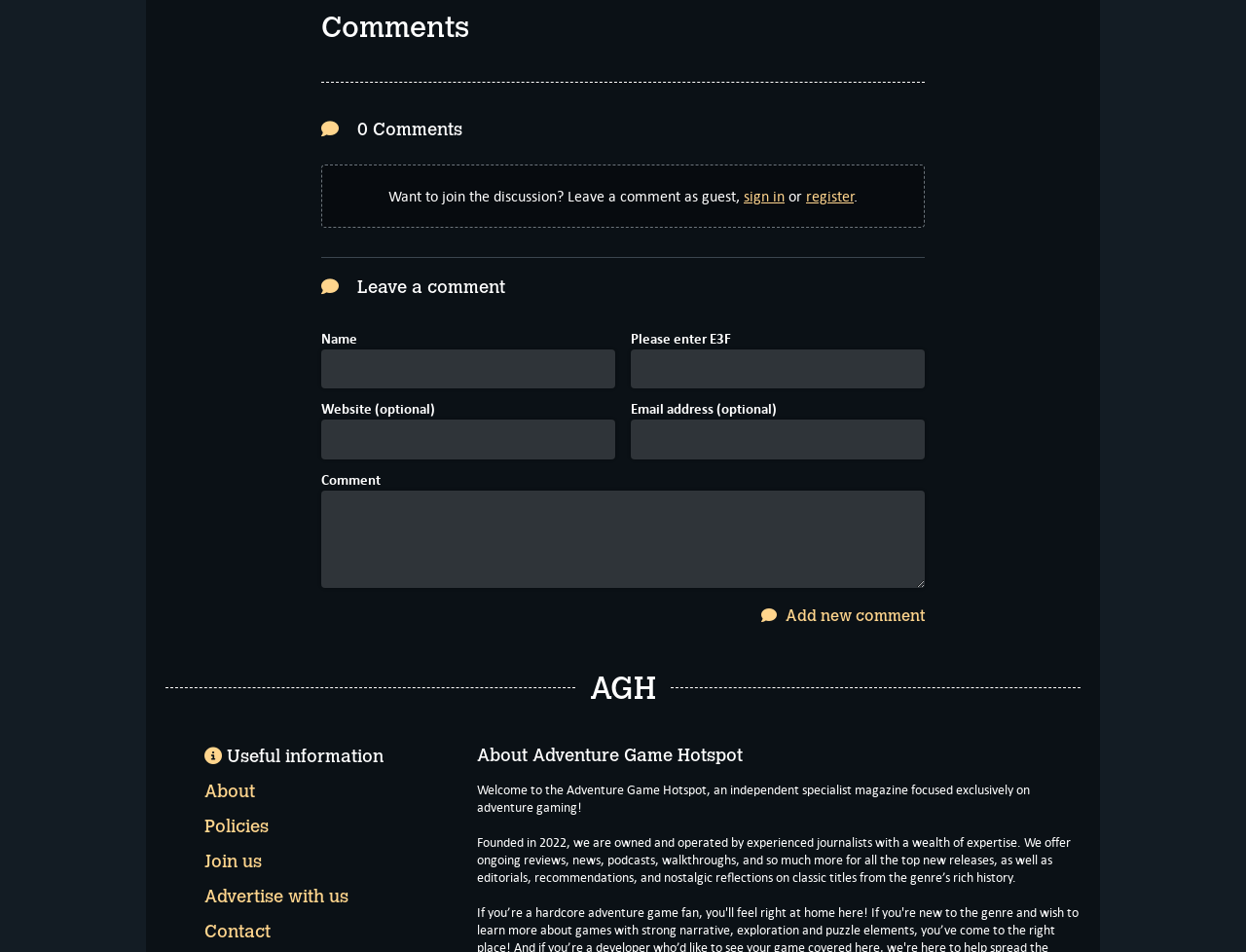Specify the bounding box coordinates of the area to click in order to follow the given instruction: "Enter your name."

[0.258, 0.367, 0.494, 0.408]